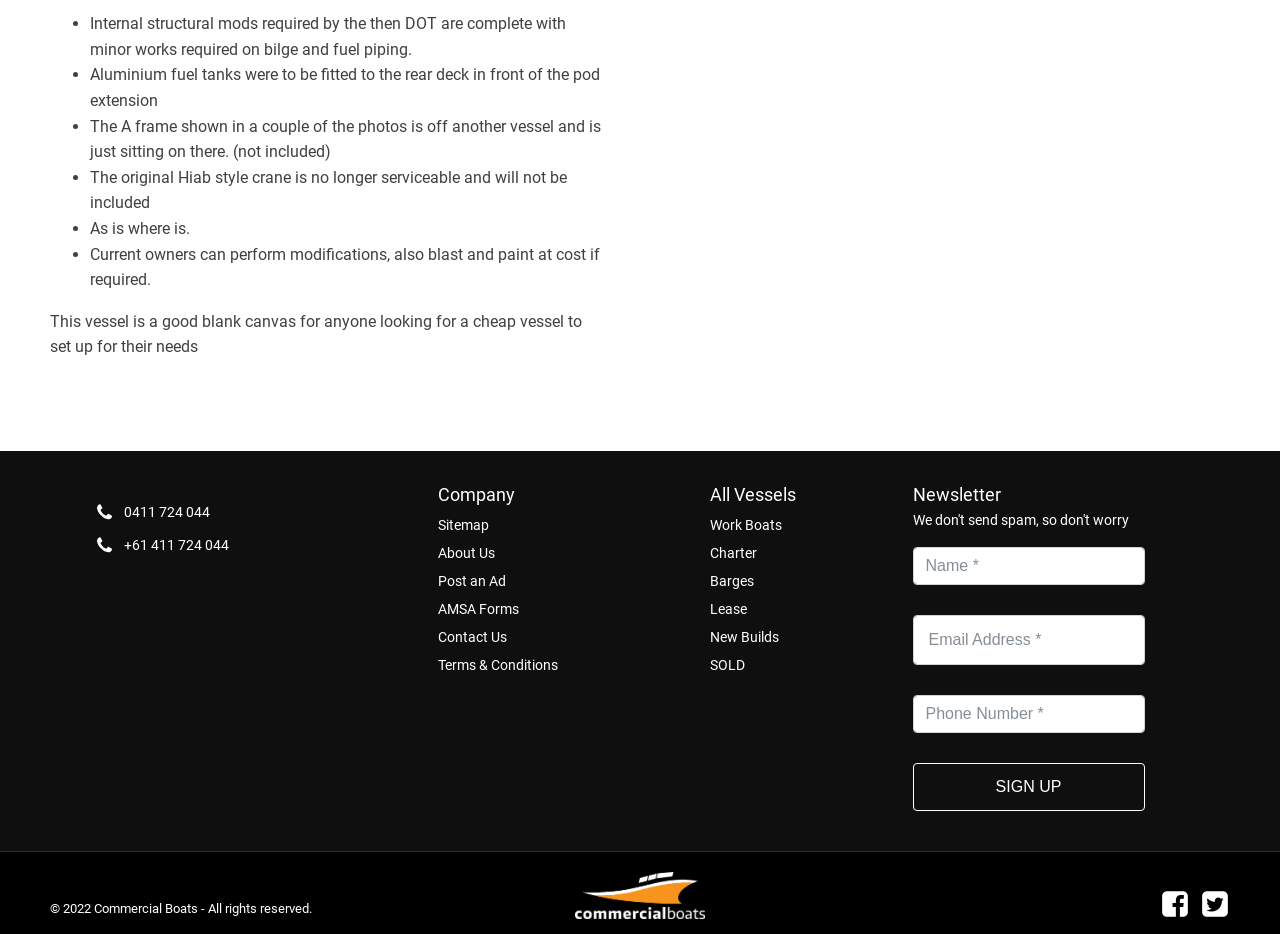Locate the bounding box coordinates of the area that needs to be clicked to fulfill the following instruction: "Click the Peace Of Mind Wellness & Family Counseling Logo". The coordinates should be in the format of four float numbers between 0 and 1, namely [left, top, right, bottom].

None